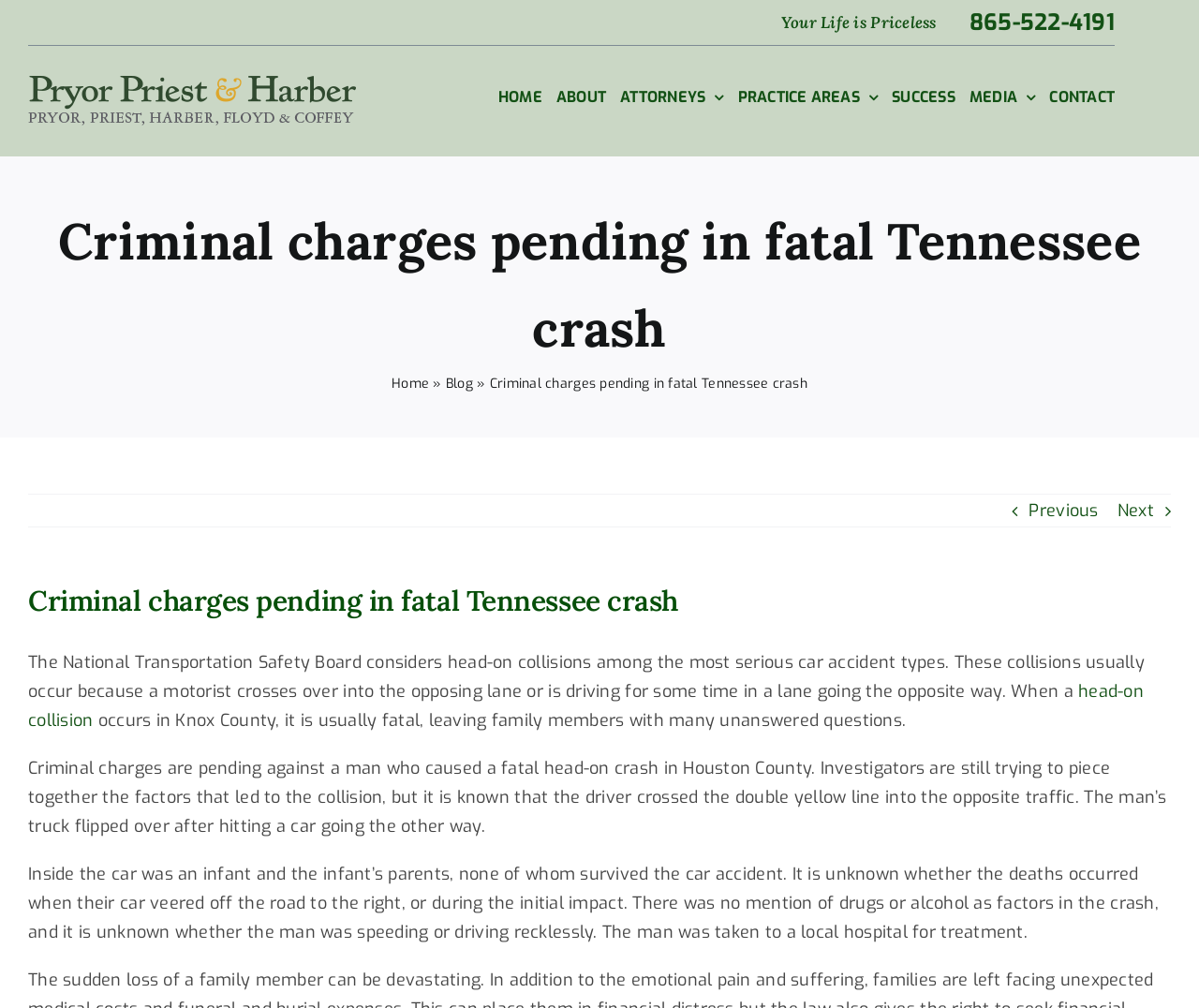Identify the bounding box coordinates of the region I need to click to complete this instruction: "Call the phone number".

[0.808, 0.007, 0.93, 0.037]